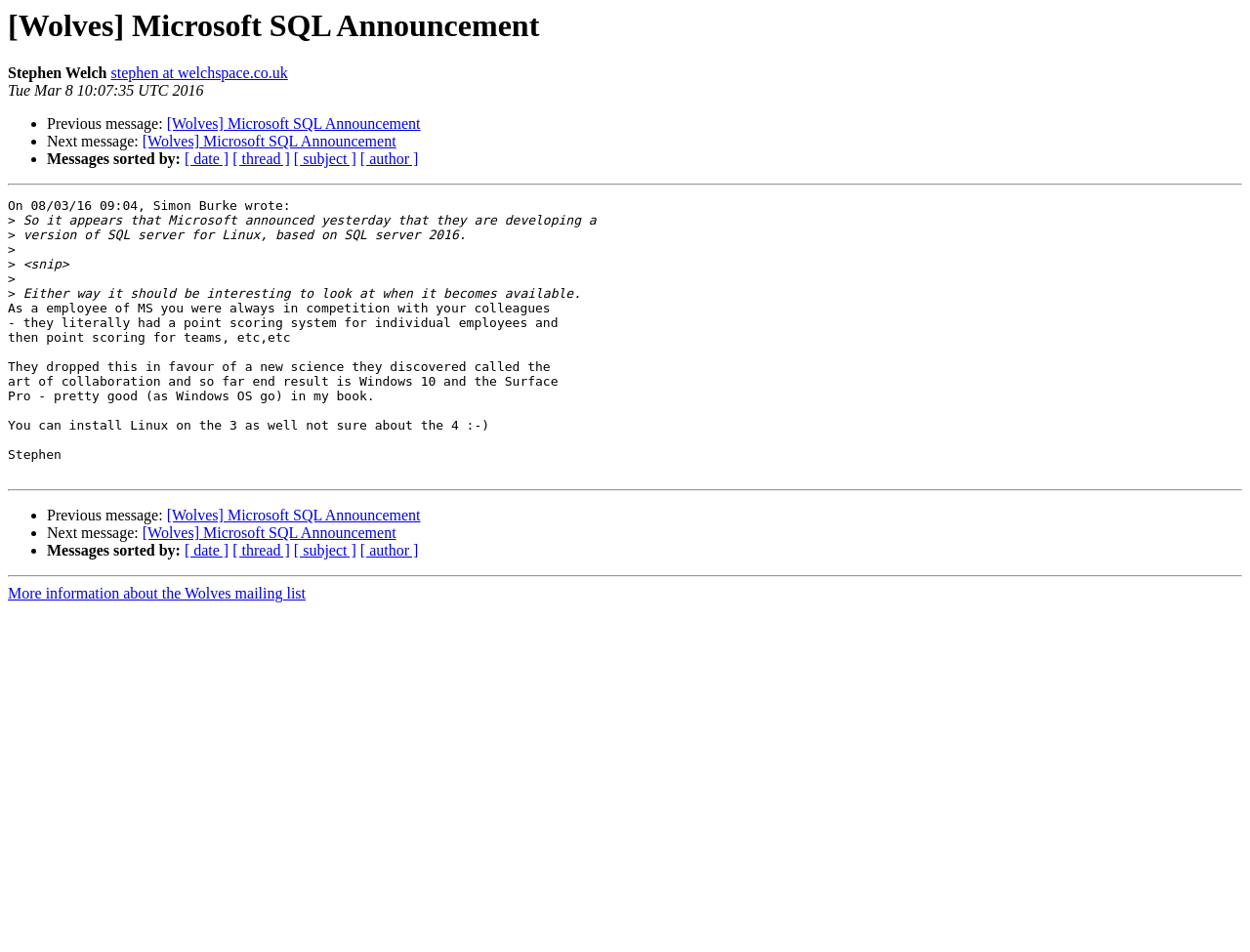Identify the webpage's primary heading and generate its text.

[Wolves] Microsoft SQL Announcement